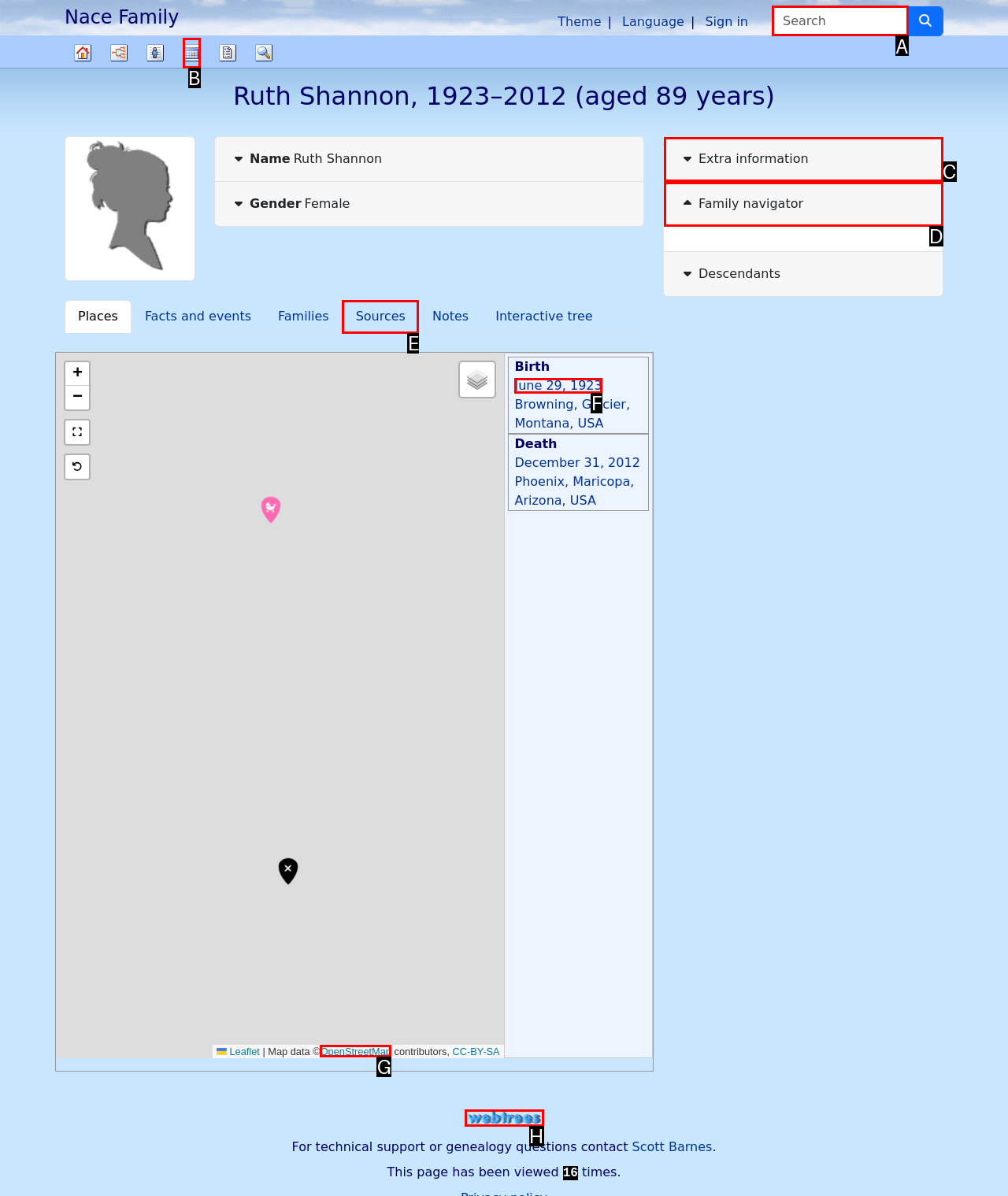Tell me which one HTML element I should click to complete the following instruction: Search for a name
Answer with the option's letter from the given choices directly.

A